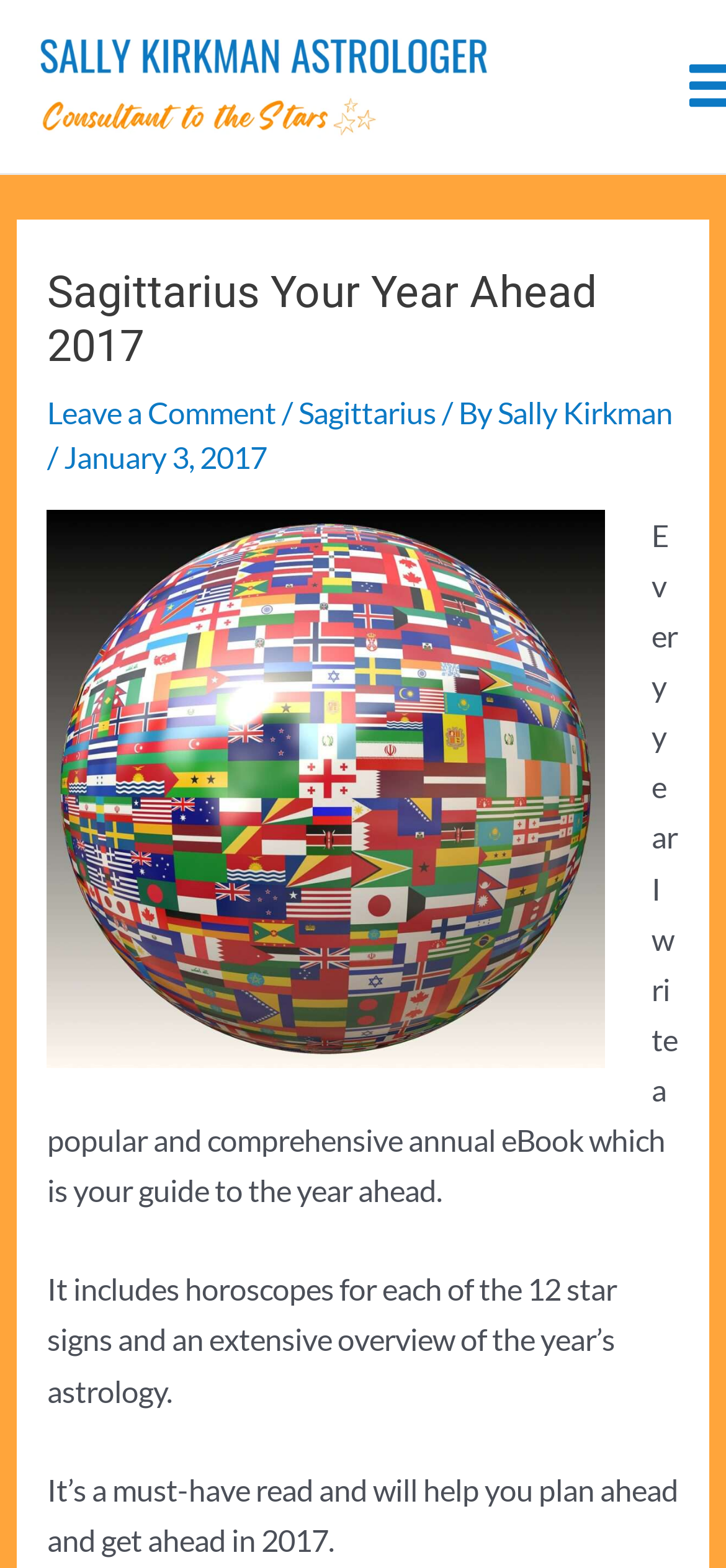Ascertain the bounding box coordinates for the UI element detailed here: "Chatham". The coordinates should be provided as [left, top, right, bottom] with each value being a float between 0 and 1.

None